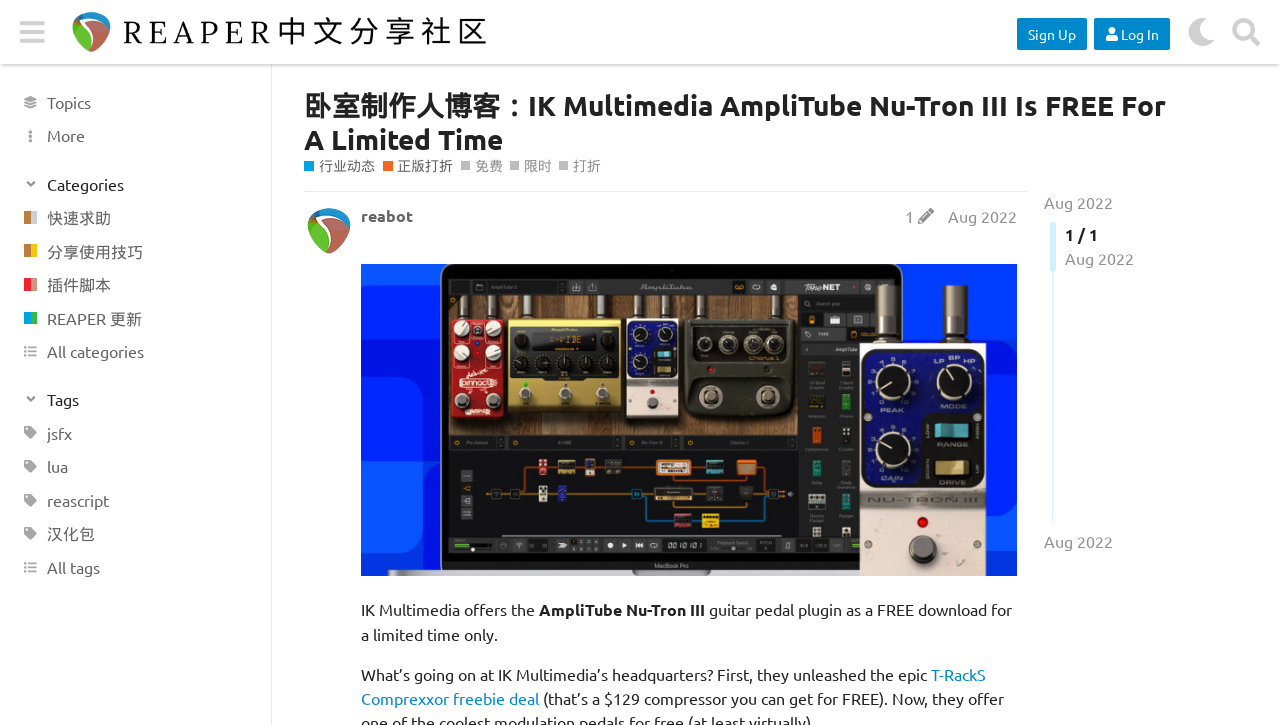Please identify the bounding box coordinates of the clickable area that will allow you to execute the instruction: "Search for topics".

[0.956, 0.013, 0.992, 0.075]